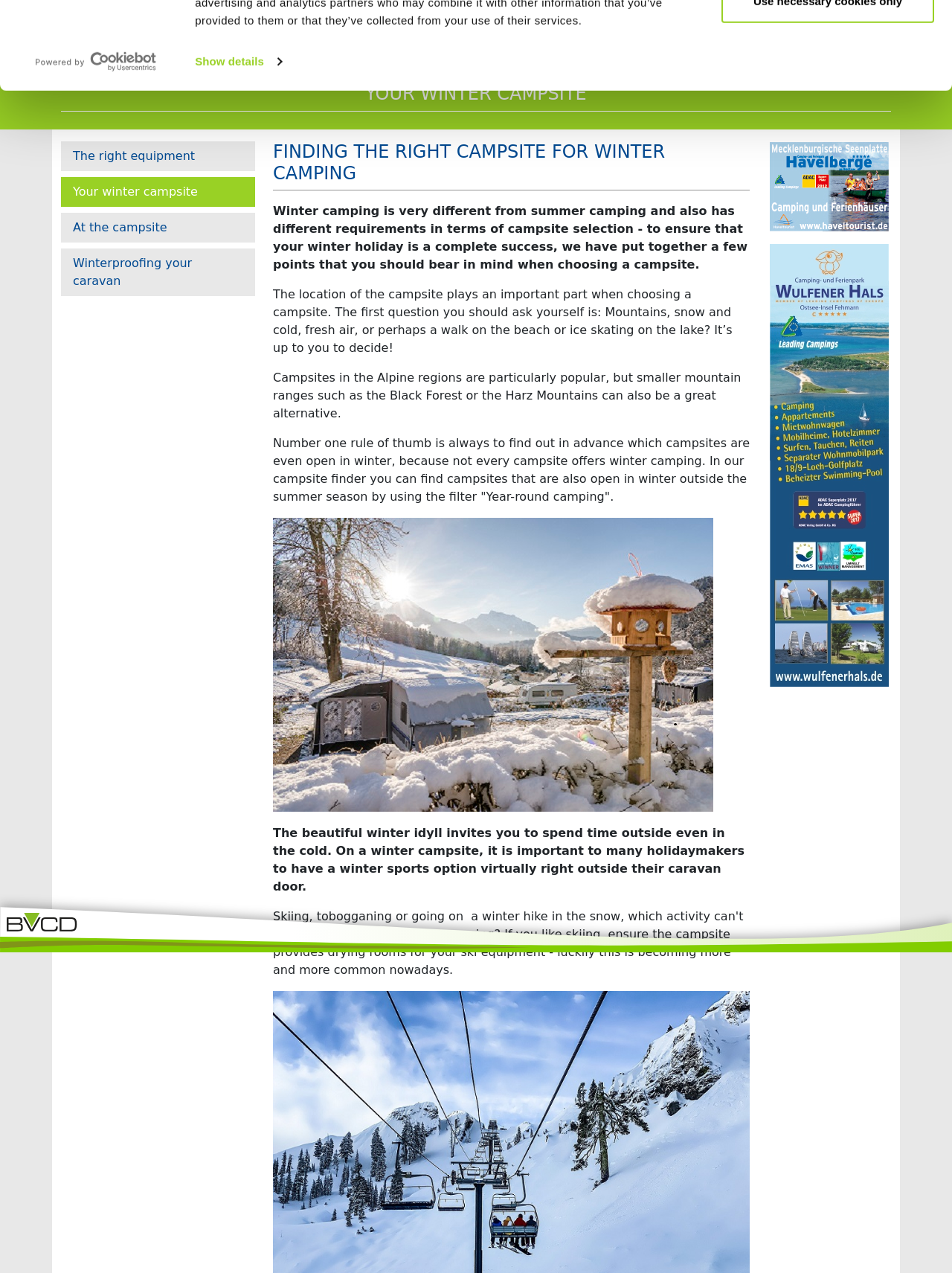What should you consider when choosing a campsite for winter camping?
Utilize the information in the image to give a detailed answer to the question.

The text suggests that the location of the campsite and whether it offers winter camping are important factors to consider when choosing a campsite for winter camping. This is mentioned in the text 'The location of the campsite plays an important part when choosing a campsite. The first question you should ask yourself is: Mountains, snow and cold, fresh air, or perhaps a walk on the beach or ice skating on the lake? It’s up to you to decide!' and 'Number one rule of thumb is always to find out in advance which campsites are even open in winter, because not every campsite offers winter camping.'